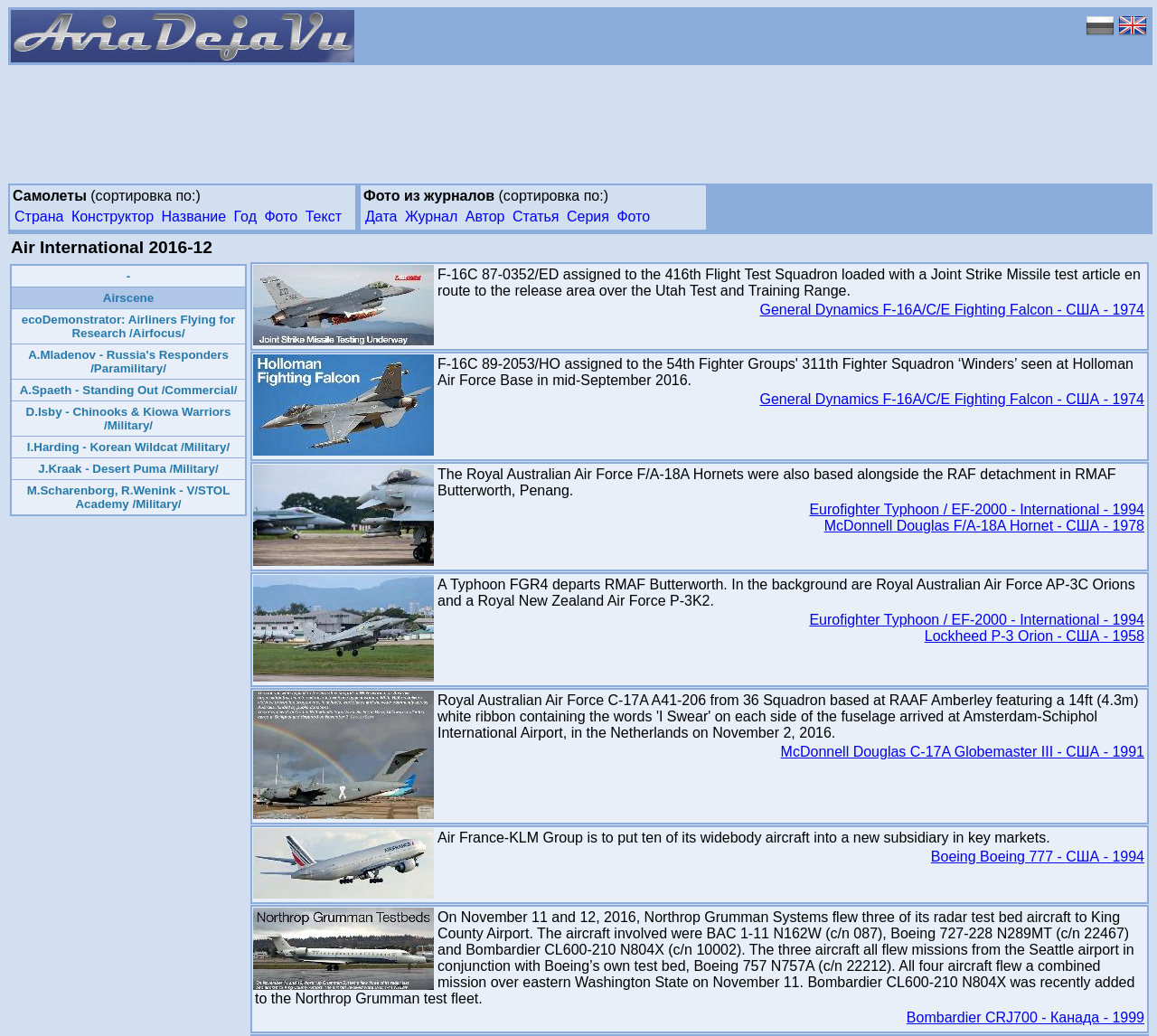Identify the bounding box coordinates necessary to click and complete the given instruction: "Click on ΥΠΟΣΤΗΡΙΞΤΕ ΜΑΣ".

None